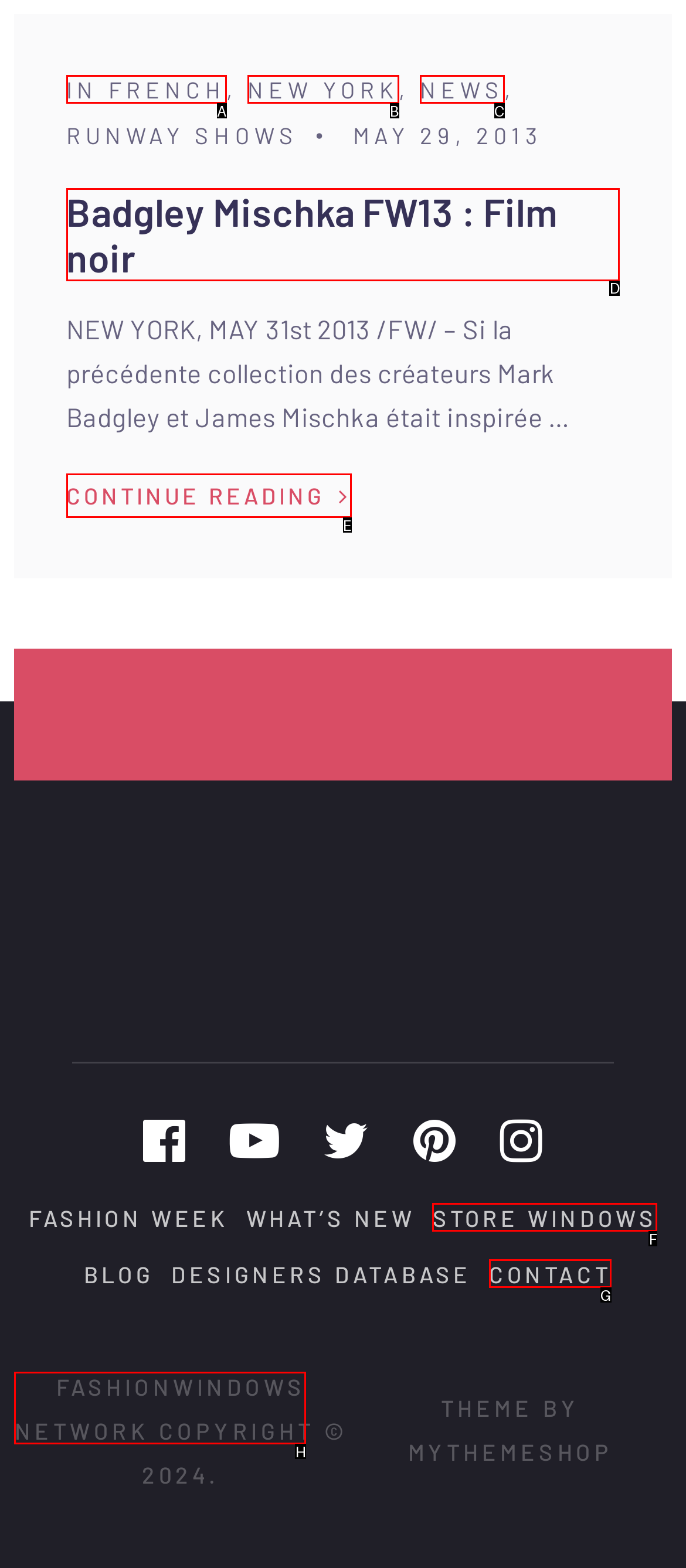Determine which HTML element should be clicked to carry out the following task: Read the article about Badgley Mischka FW13 Respond with the letter of the appropriate option.

D